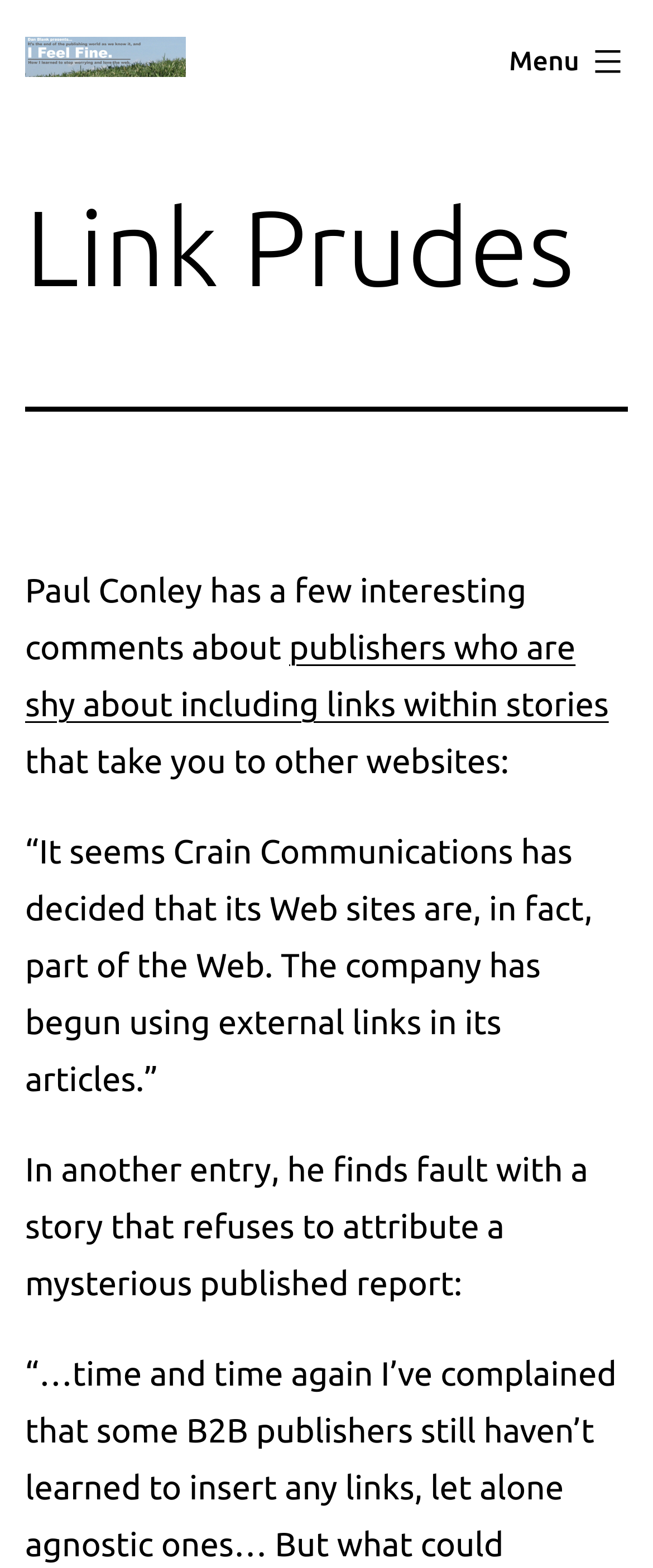What is the topic of the article?
Kindly offer a comprehensive and detailed response to the question.

The topic of the article can be inferred from the text content of the webpage, specifically the sentence 'Paul Conley has a few interesting comments about publishers who are shy about including links within stories' which suggests that the article is discussing the practice of including links in publishing.